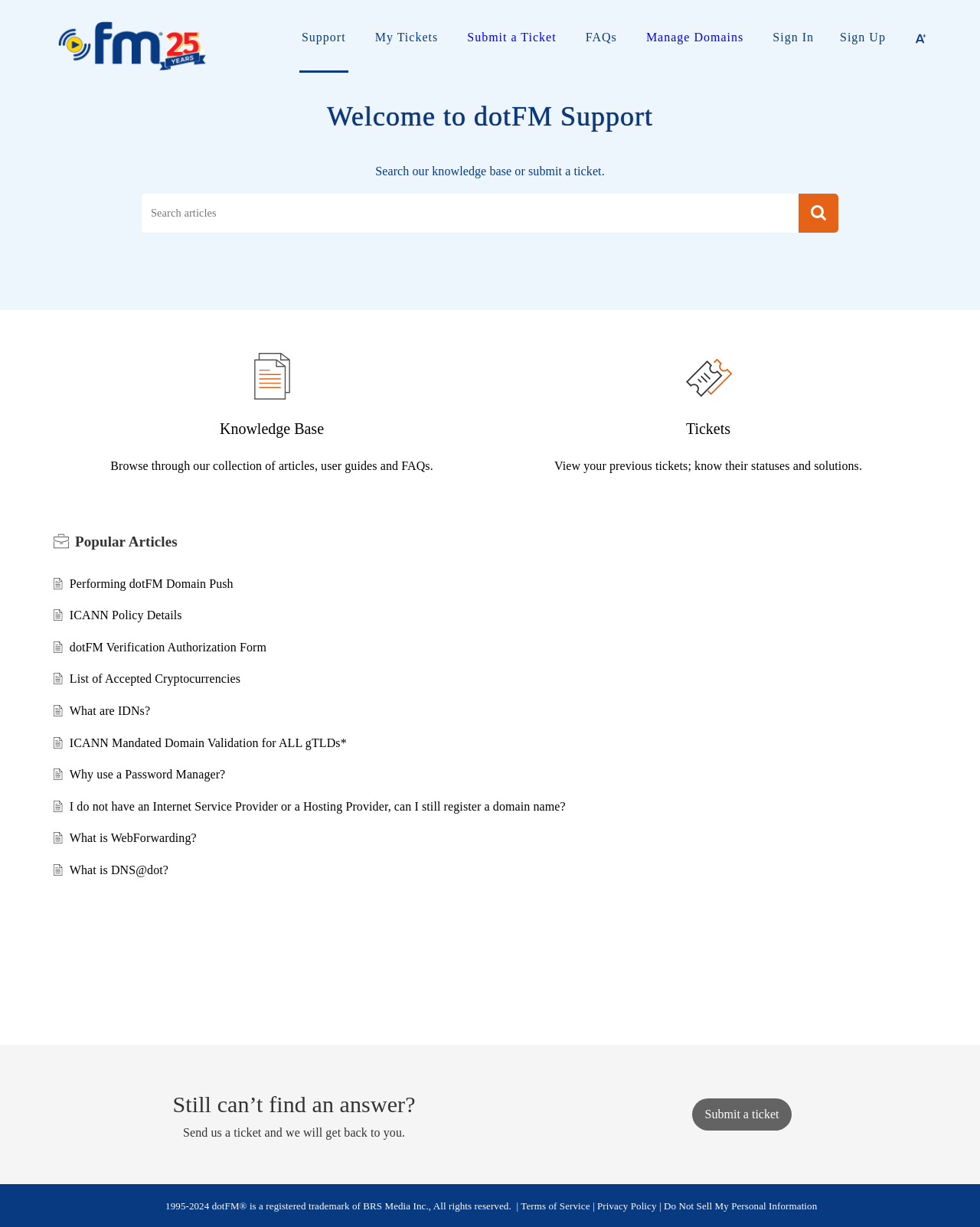What is the main purpose of this webpage?
Utilize the information in the image to give a detailed answer to the question.

Based on the webpage's structure and content, it appears to be a support portal where users can find answers to their questions, submit tickets, and manage their domains. The presence of tabs such as 'Support', 'My Tickets', and 'FAQs' suggests that the webpage is designed to provide assistance to users.